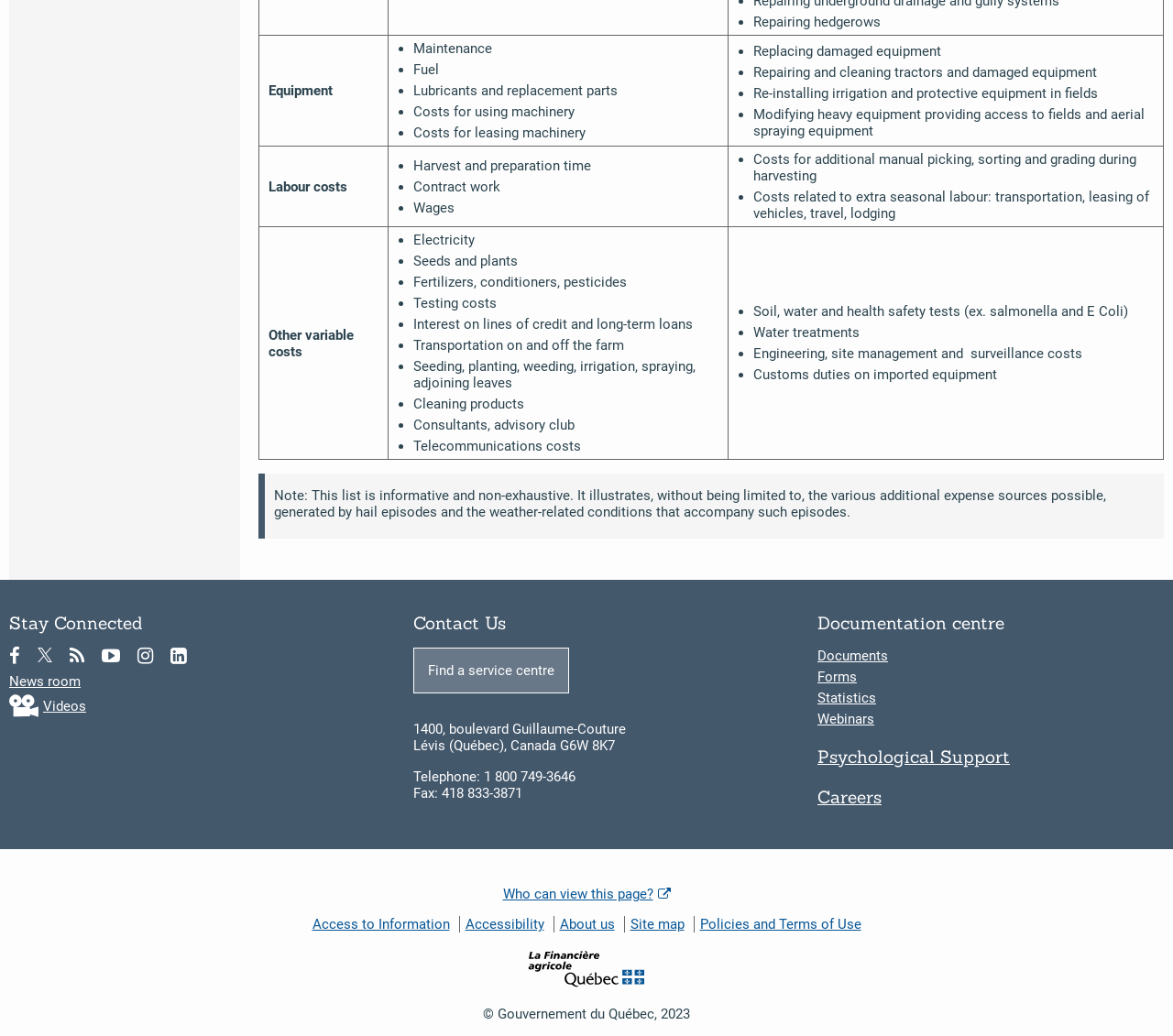Based on the description "Careers", find the bounding box of the specified UI element.

[0.697, 0.759, 0.752, 0.78]